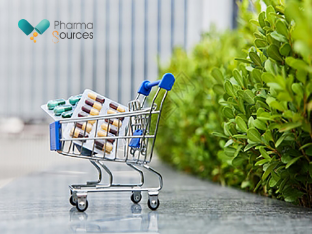Create an extensive and detailed description of the image.

The image depicts a small shopping cart filled with various types of capsules and tablets, symbolizing the increasing interest in health-related products and pharmaceuticals. The cart is placed on a reflective surface, providing an elegant look that captures the essence of the pharmaceutical industry. In the background, lush green foliage adds a natural touch, contrasting with the clinical environment typically associated with medicine. The logo of Pharma Sources is visible in the top corner, highlighting the organization's focus on pharmaceutical news and resources. This imagery is particularly relevant as it reflects the rising search for Ayurvedic solutions in India, as noted in recent industry trends.